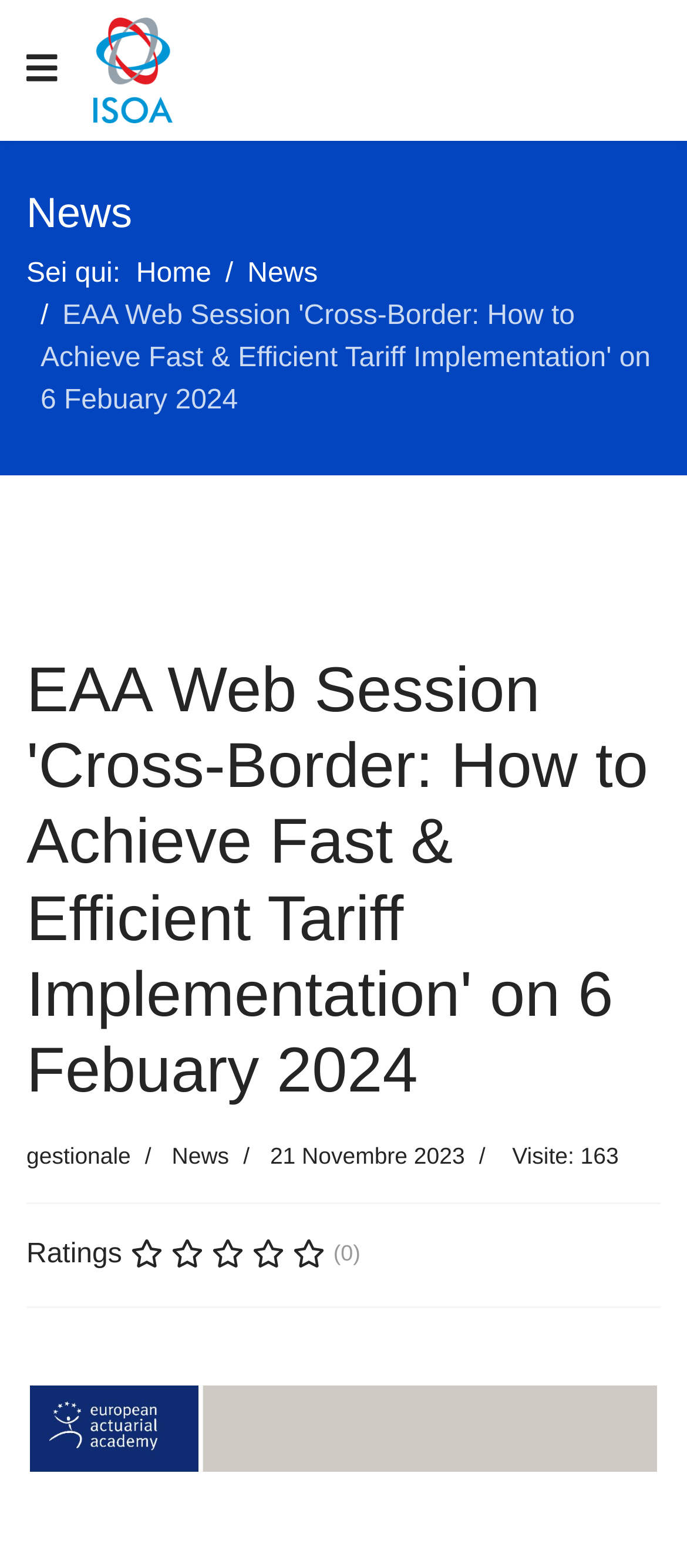Using the information in the image, could you please answer the following question in detail:
How many visits has this news article received?

The number of visits can be found at the bottom of the webpage, where it says 'Visite: 163'.